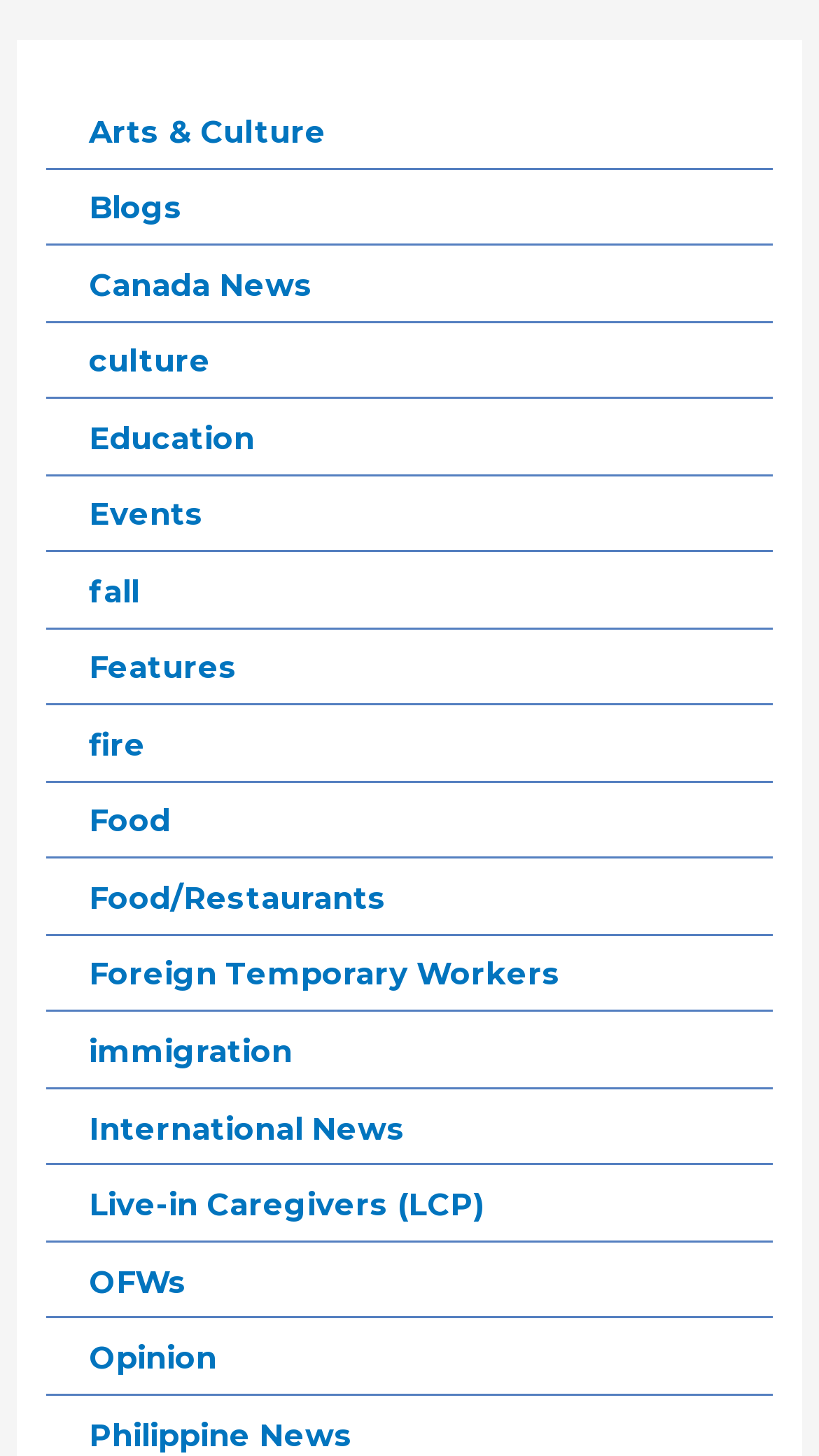What is the category that comes after 'Food'? Using the information from the screenshot, answer with a single word or phrase.

Food/Restaurants